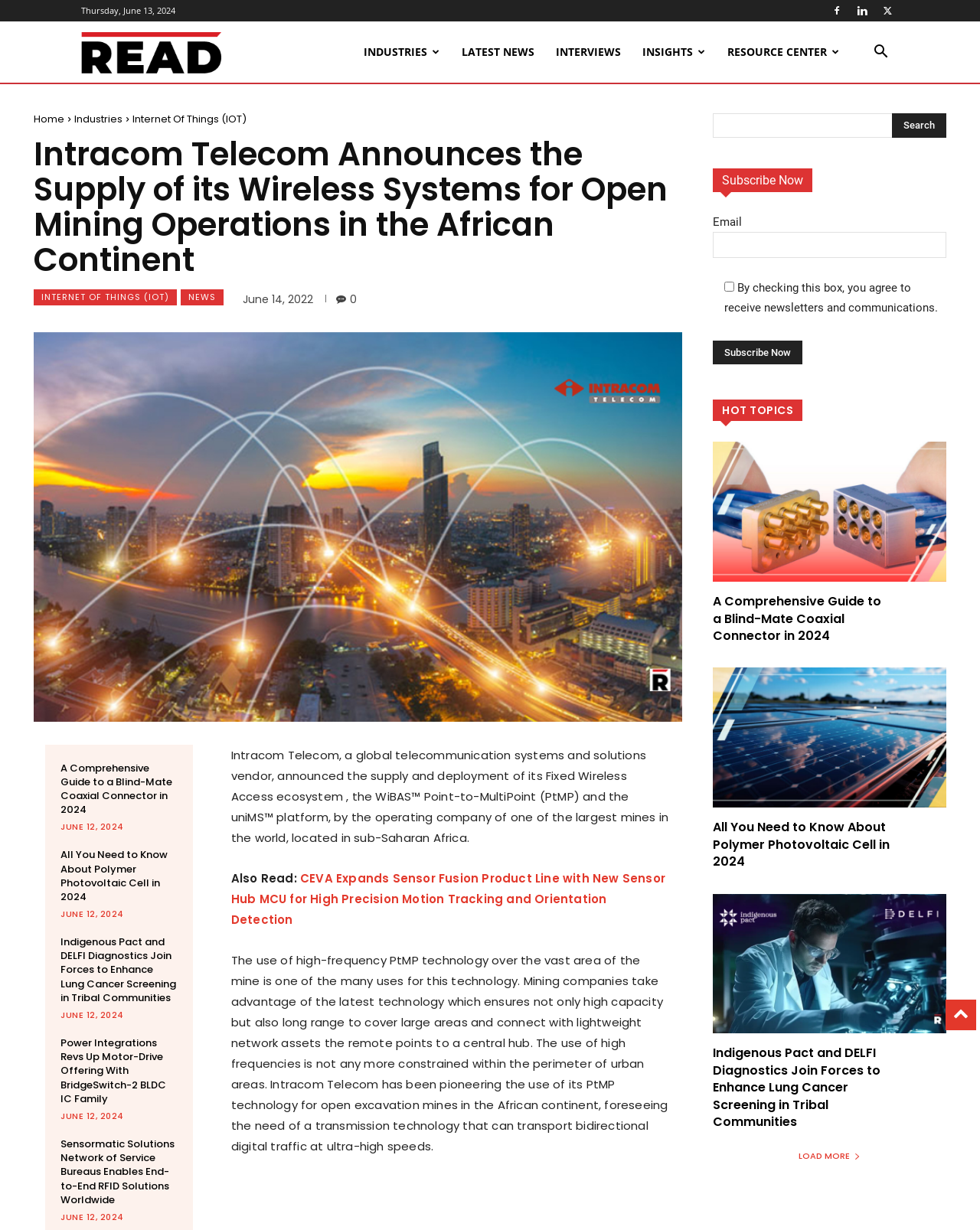Please identify the bounding box coordinates of the element's region that should be clicked to execute the following instruction: "Click the Search button". The bounding box coordinates must be four float numbers between 0 and 1, i.e., [left, top, right, bottom].

[0.88, 0.037, 0.917, 0.049]